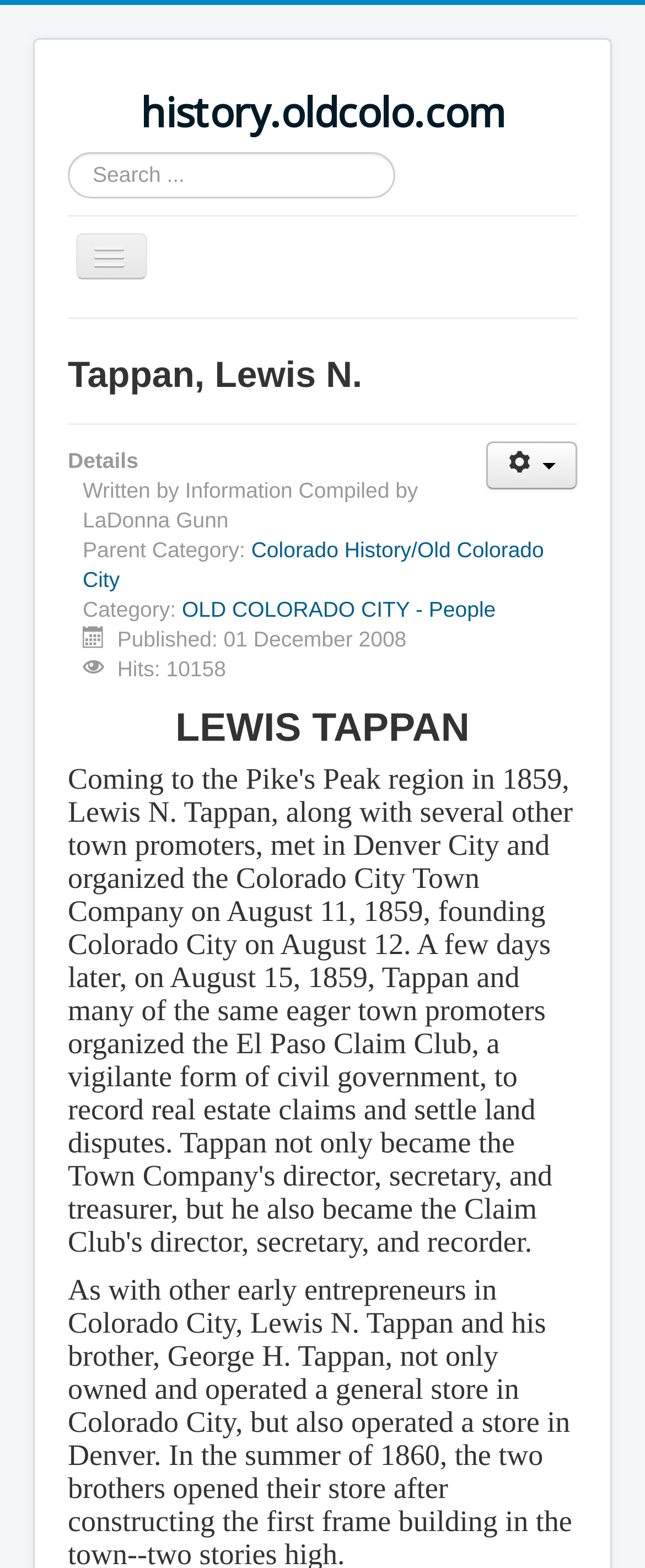Could you determine the bounding box coordinates of the clickable element to complete the instruction: "View user tools"? Provide the coordinates as four float numbers between 0 and 1, i.e., [left, top, right, bottom].

[0.754, 0.282, 0.895, 0.312]